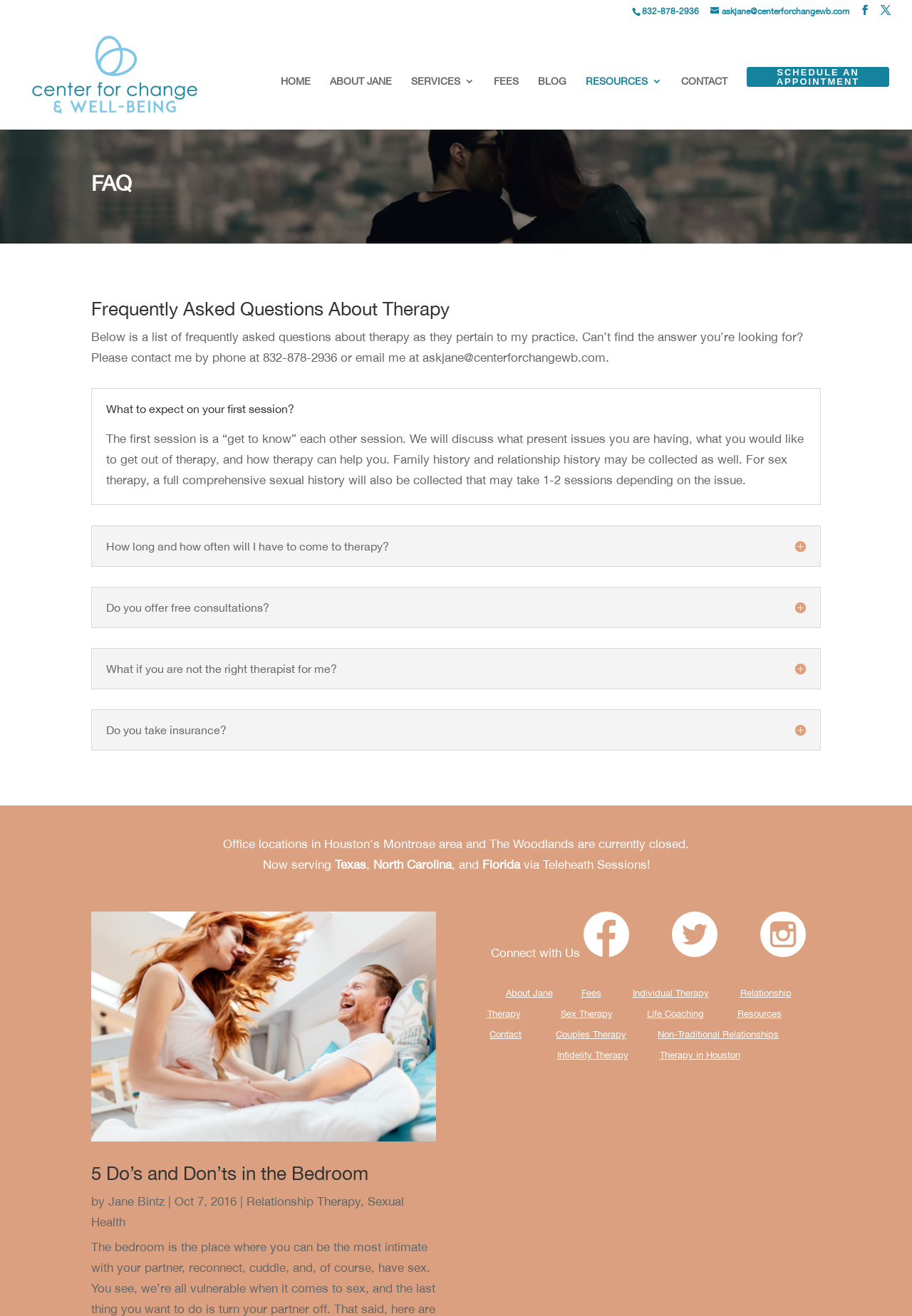What is the phone number to contact Jane?
Using the visual information, reply with a single word or short phrase.

832-878-2936